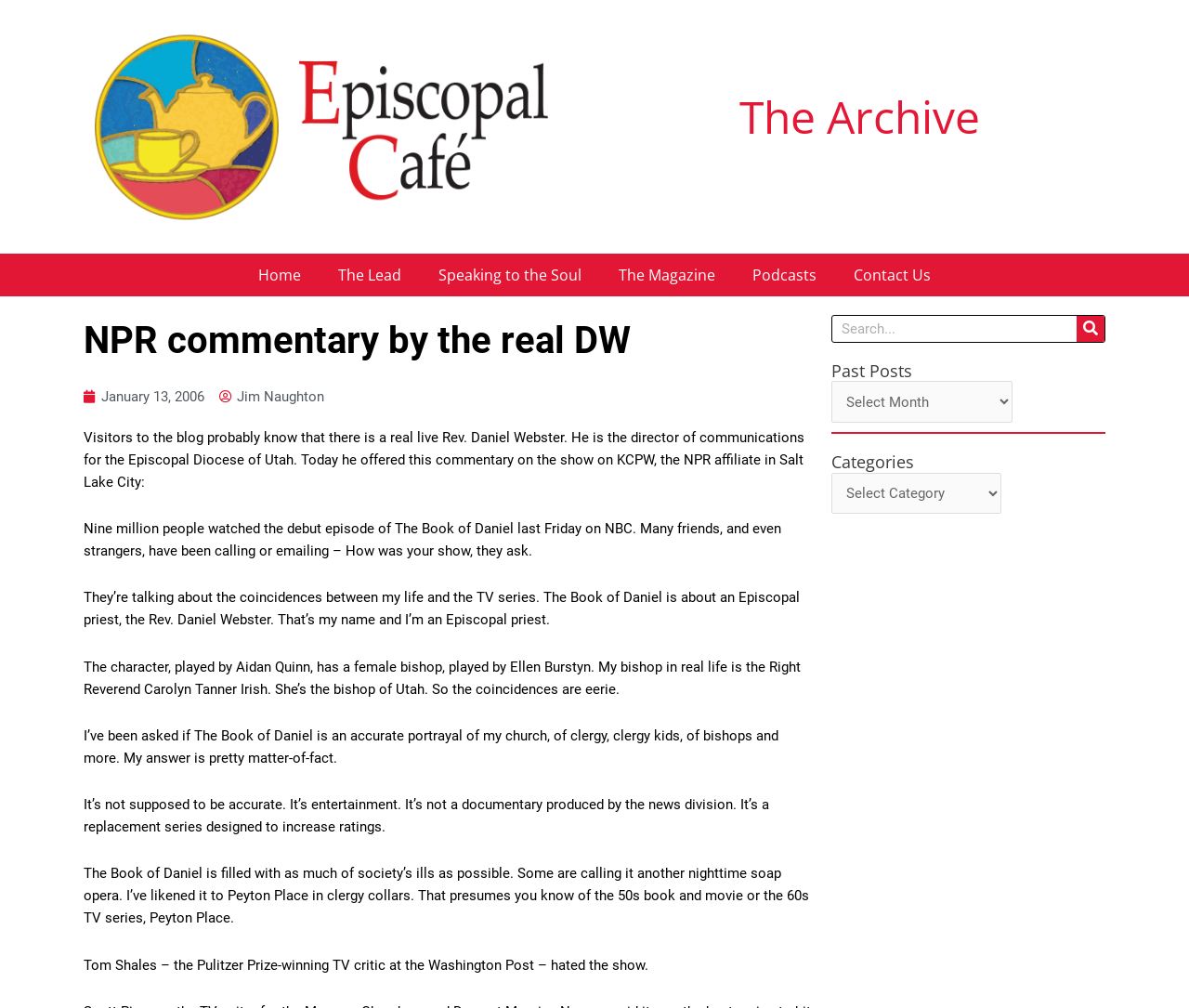Please find and report the bounding box coordinates of the element to click in order to perform the following action: "Select a category from the dropdown". The coordinates should be expressed as four float numbers between 0 and 1, in the format [left, top, right, bottom].

[0.699, 0.469, 0.842, 0.51]